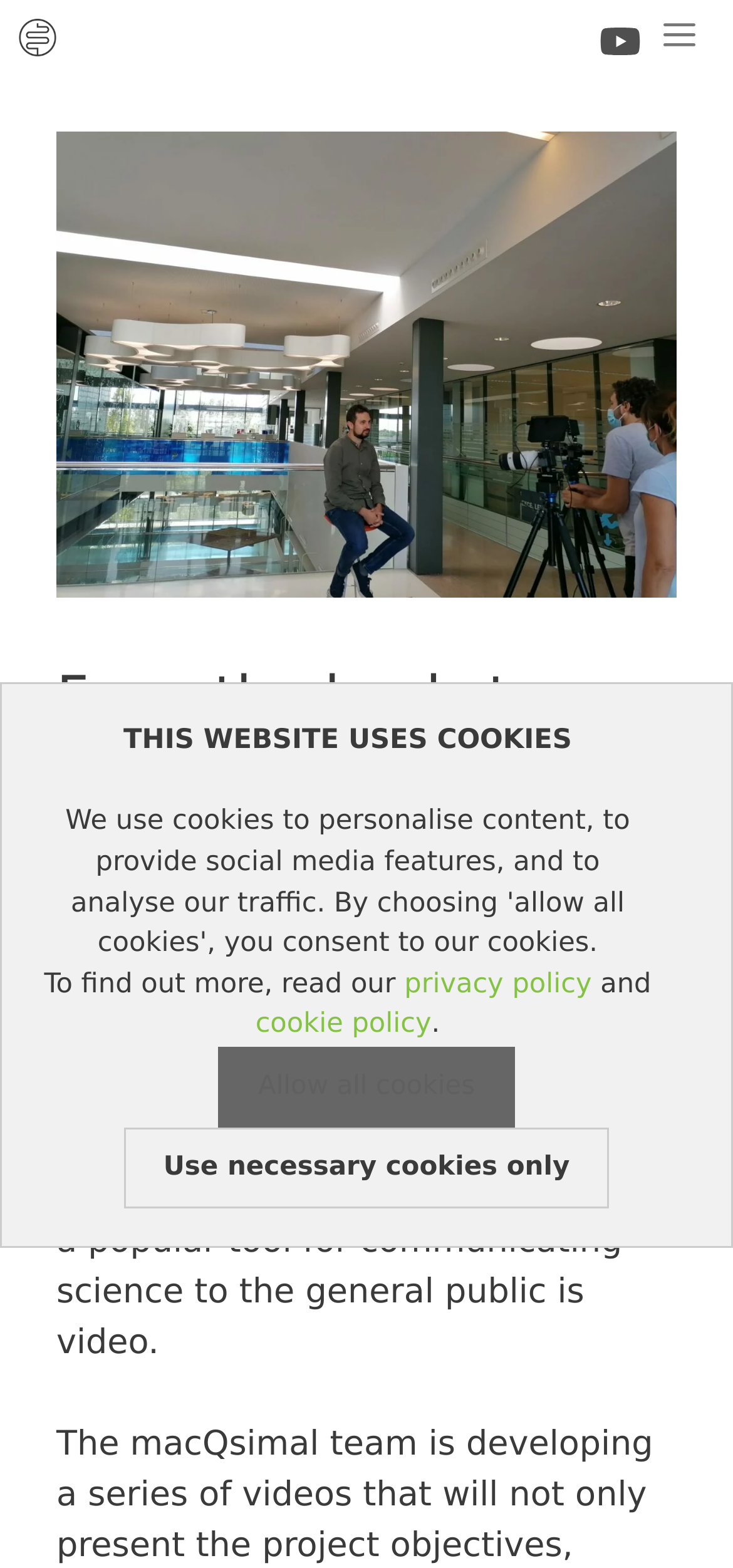Determine the primary headline of the webpage.

From the backstage of macQsimal video production